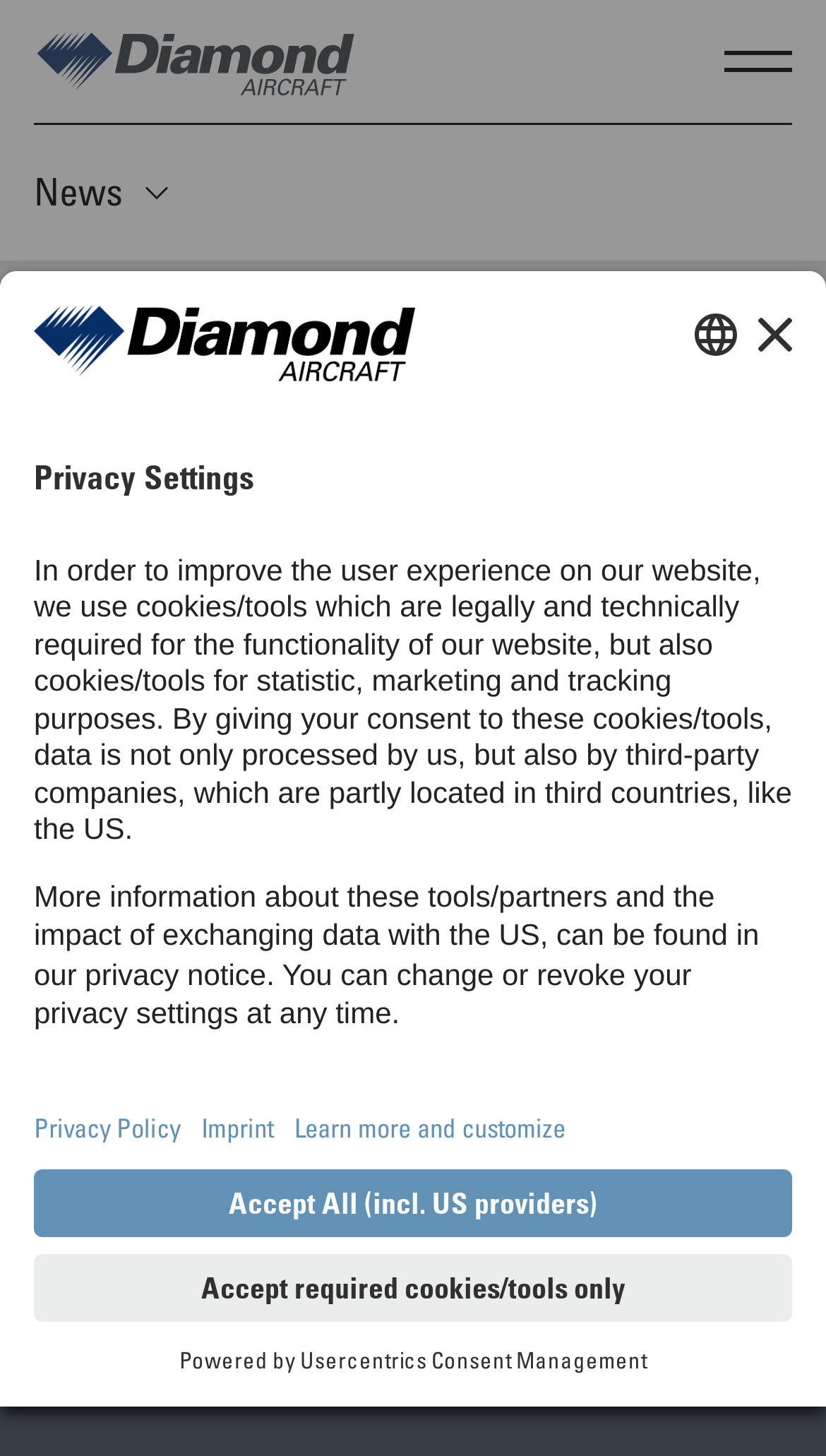Provide a comprehensive description of the webpage.

The webpage is about LIFT Academy, a flight training program, and its partnership with Diamond Aircraft Industries. At the top left corner, there is a link and a button to show the menu. Below the menu button, there is a navigation section with a subnav and a toggle sticky nav button, accompanied by a small image. 

On the top center, there is a header section with a time stamp "14 June 2022" and a heading that reads "LIFT Academy flight training program expands partnership with Diamond Aircraft Industries with additional aircraft order". 

Below the header, there is a main content section that describes the partnership, stating that LIFT Academy has taken delivery of an additional Diamond training aircraft, growing its fleet to 47 aircraft, including two DA20 aircraft. The academy trains nearly 300 flight students annually and has one of the newest, most technologically advanced fleets in the nation.

At the bottom of the page, there are several links to social media platforms, including Instagram, LinkedIn, Facebook, and YouTube. 

On the bottom left corner, there is a button to open privacy settings, which leads to a dialog box with a heading "Privacy Settings". The dialog box explains the use of cookies and tools on the website, and provides options to select language, close the layer, and change or revoke privacy settings. There are also links to open privacy policy and imprint, and buttons to learn more and customize, accept required cookies only, or accept all cookies including those from US providers.

At the very bottom of the page, there is a static text "Powered by" followed by a link to "Usercentrics Consent Management".